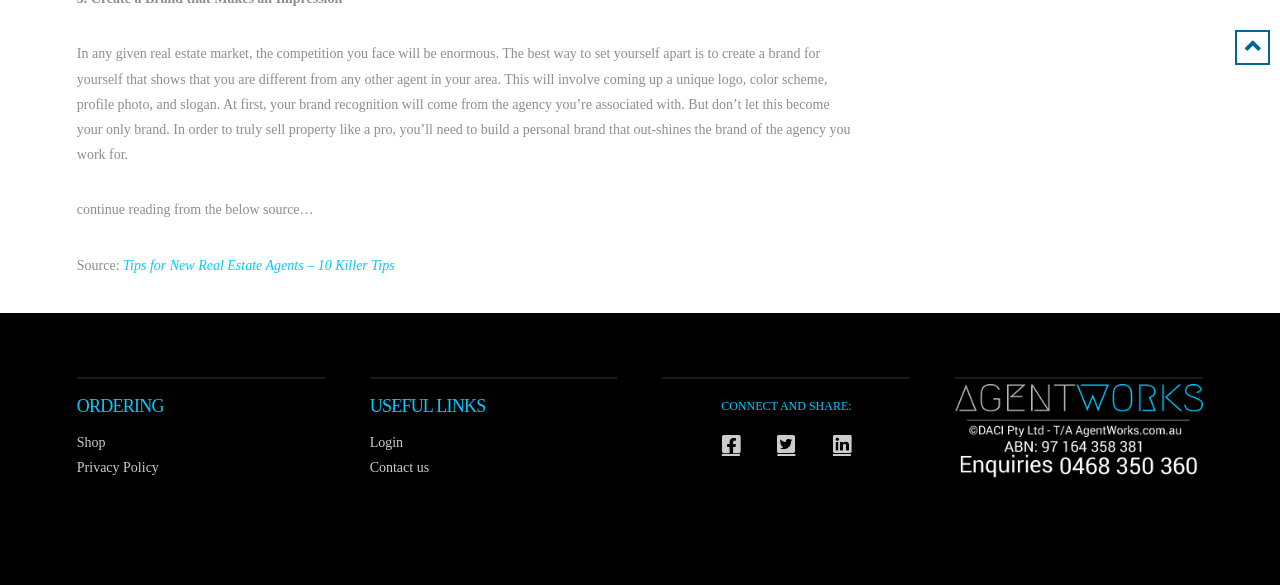What type of links are provided under 'USEFUL LINKS'?
Please answer the question as detailed as possible based on the image.

The 'USEFUL LINKS' section provides links to 'Login' and 'Contact us' pages, which are commonly found on websites and are used for user authentication and getting in touch with the website owners or administrators.